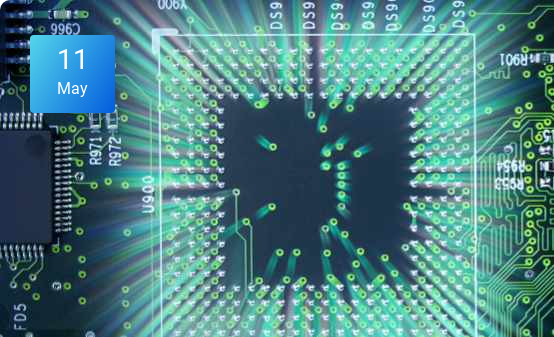Elaborate on all the features and components visible in the image.

This image showcases a close-up view of a printed circuit board (PCB), highlighting intricate circuitry with a focus on a microchip at the center. Bright rays emanate from the chip, depicting the flow of electrical signals, symbolizing its role in powering various electronic devices. The surrounding green and silver traces reveal the complex network of connections essential for functionality. In the upper left corner, a blue overlay displays the date "11 May," providing a timestamp that may relate to the publication or context of the PCB discussion. This visual represents the core subject of flexibility and structural implications of PCB design, emphasizing its significance in modern electronics.